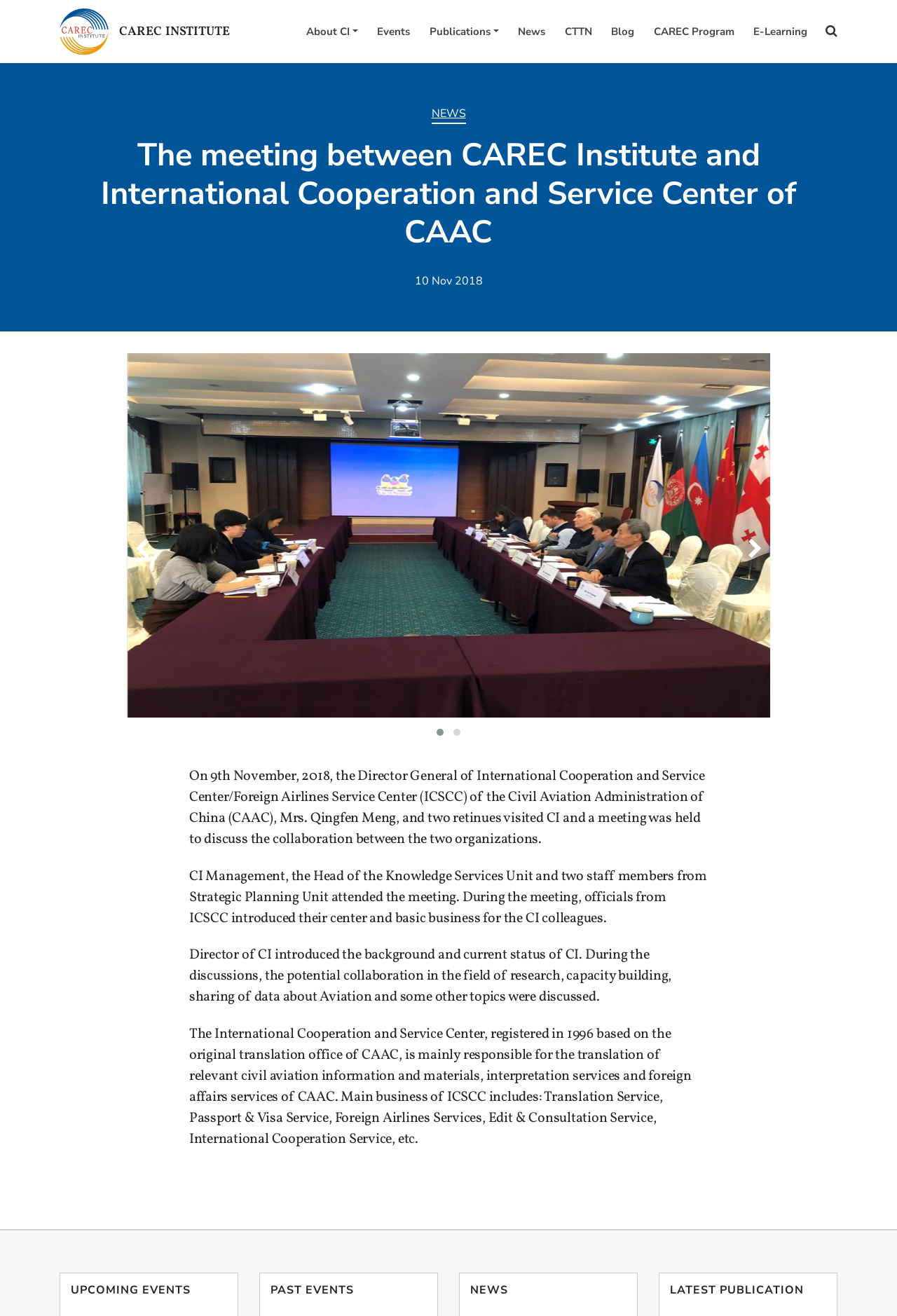Pinpoint the bounding box coordinates of the clickable area needed to execute the instruction: "Go to About CI". The coordinates should be specified as four float numbers between 0 and 1, i.e., [left, top, right, bottom].

[0.333, 0.014, 0.408, 0.034]